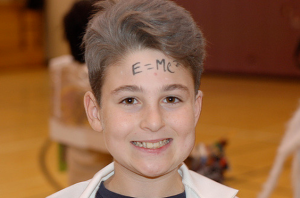Break down the image and provide a full description, noting any significant aspects.

The image features a young boy with a bright smile, showcasing his playful spirit and enthusiasm for learning. He has the famous equation "E=mc²" written on his forehead, indicating a fun and creative approach to science. Dressed in a lab coat, he embodies the curiosity and excitement associated with scientific discovery. The background hints at a lively school environment, possibly during a science-themed event or fair. This whimsical choice of decoration adds to the charm and engagement shown by students when exploring complex subjects like physics in an accessible and enjoyable manner.